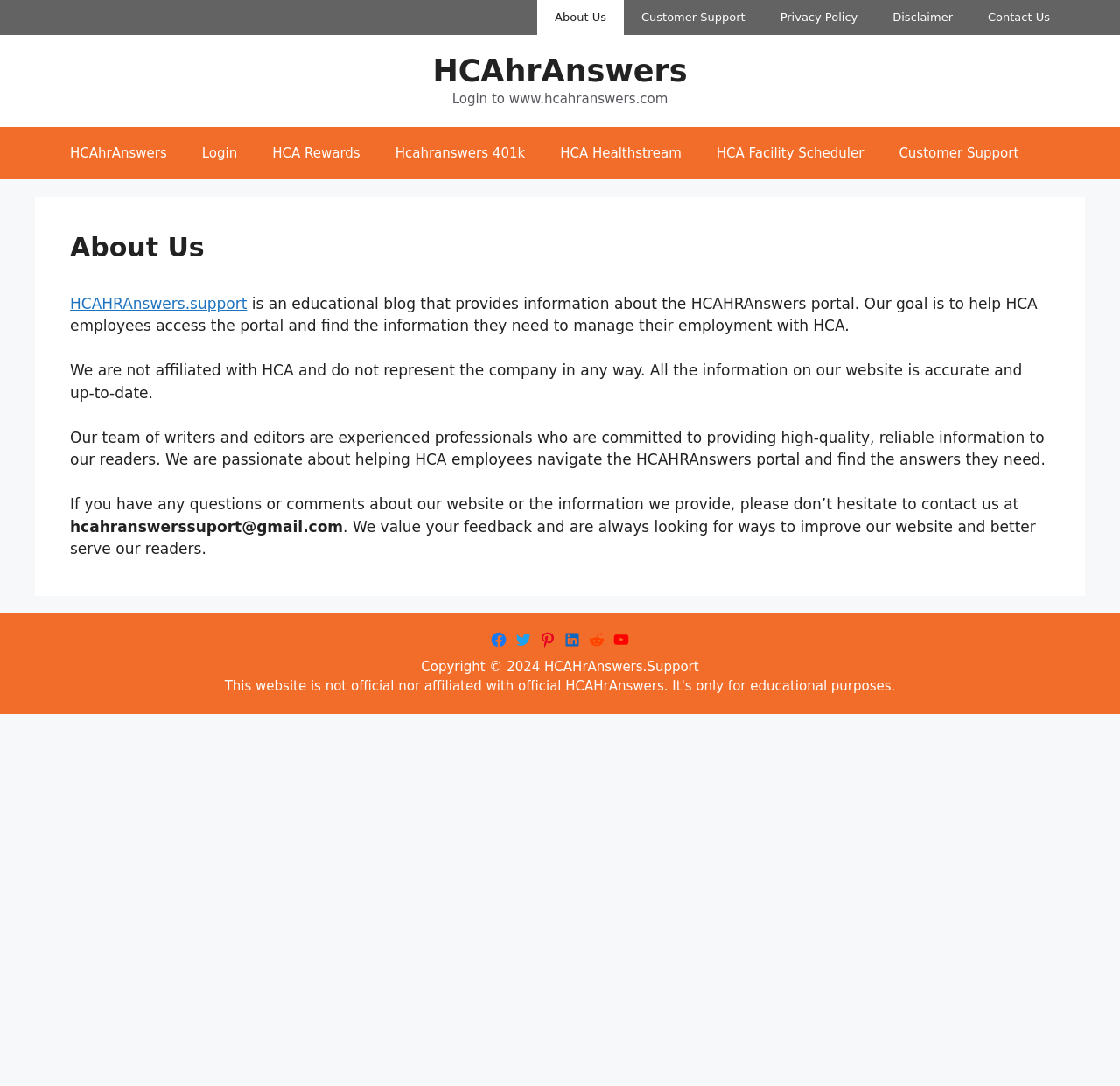Determine the bounding box for the described HTML element: "HCA Facility Scheduler". Ensure the coordinates are four float numbers between 0 and 1 in the format [left, top, right, bottom].

[0.624, 0.116, 0.787, 0.165]